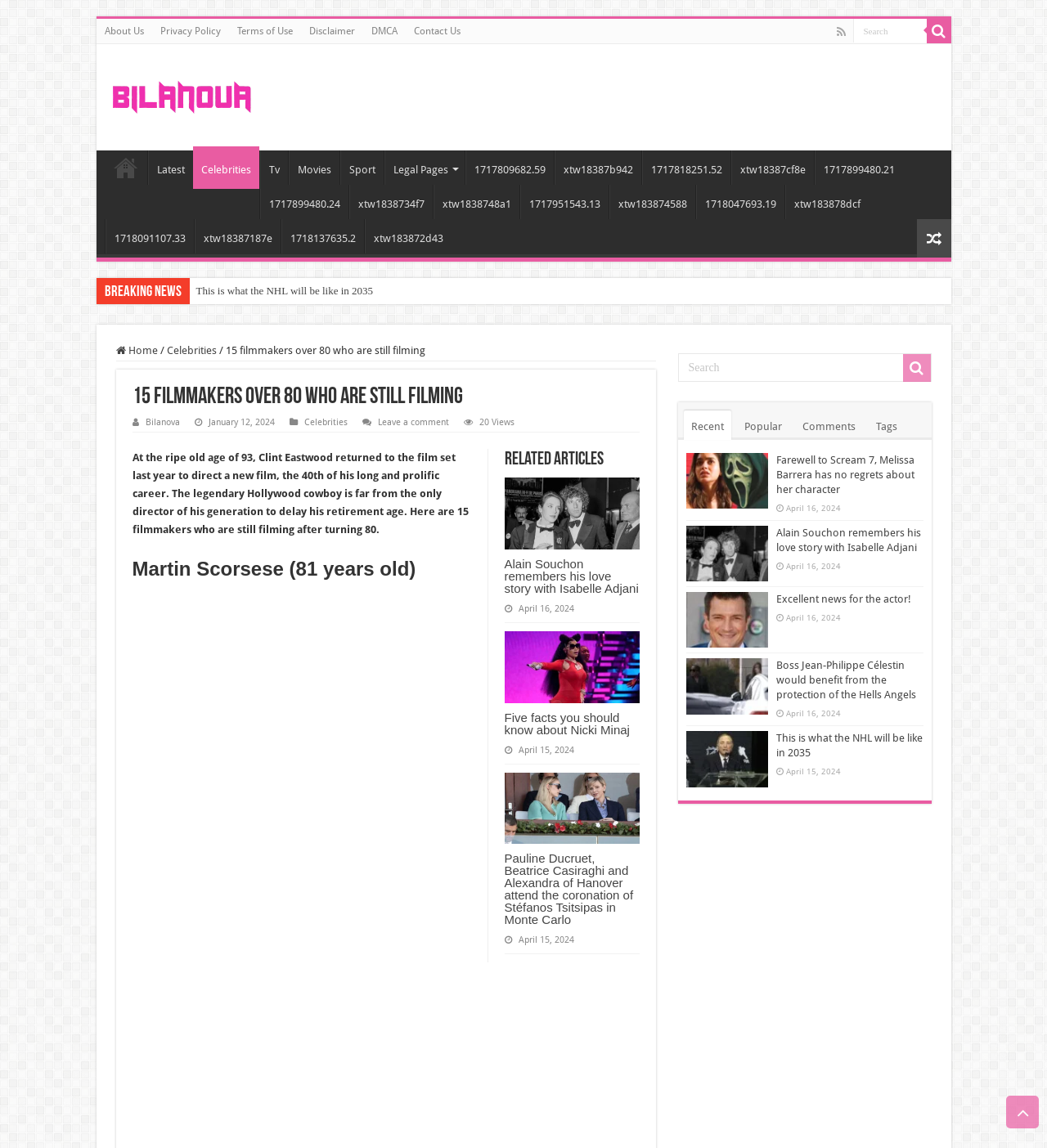Utilize the details in the image to thoroughly answer the following question: What is the purpose of the textbox?

I determined the answer by looking at the textbox element with the static text 'Search' which is likely to be the purpose of the textbox.